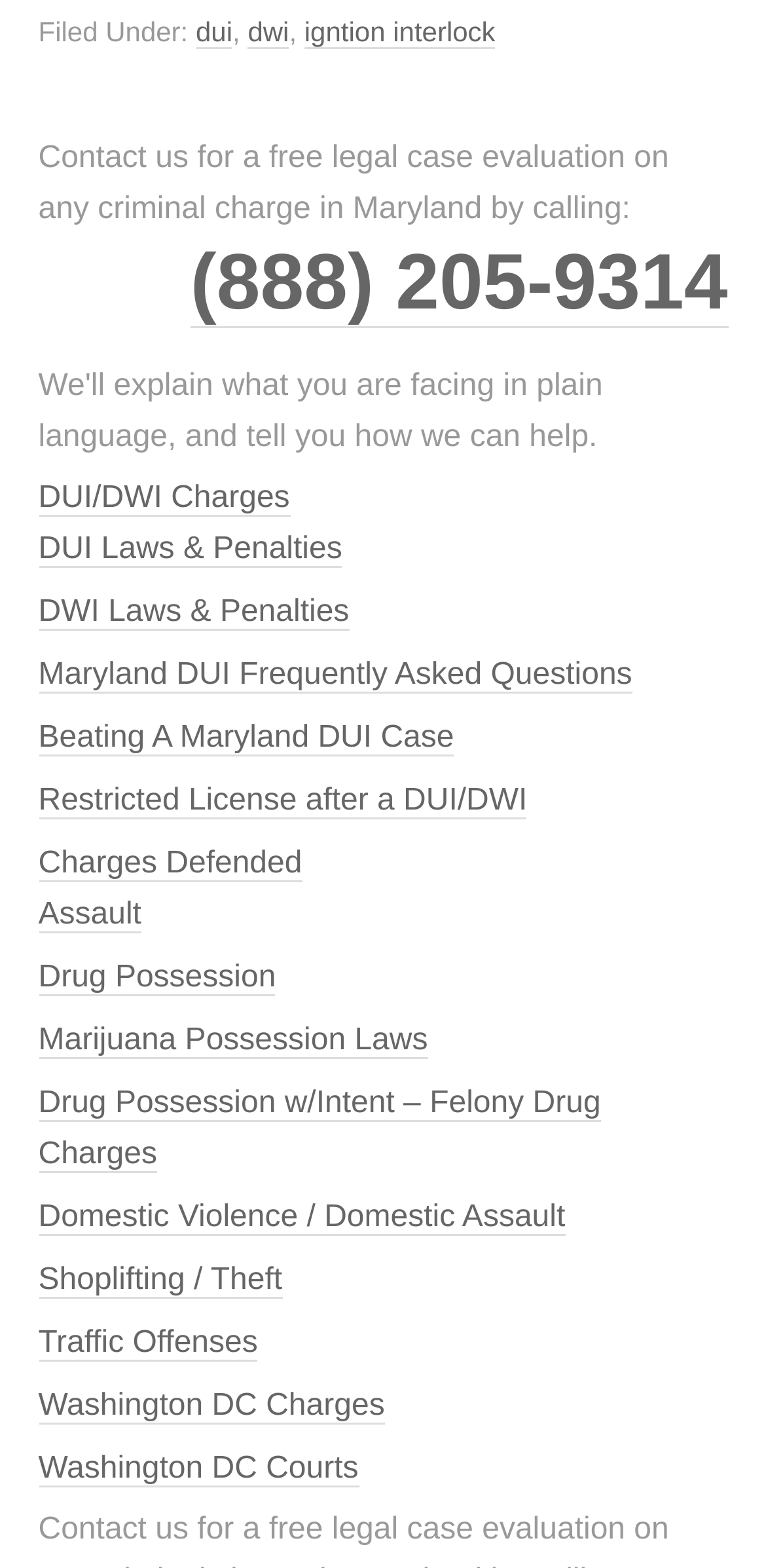What is the category of the link 'Assault'?
Provide a fully detailed and comprehensive answer to the question.

I found the category of the link 'Assault' by looking at the link elements and their locations. The link 'Assault' is located below the link 'Charges Defended', so I inferred that 'Assault' is a type of charge defended.